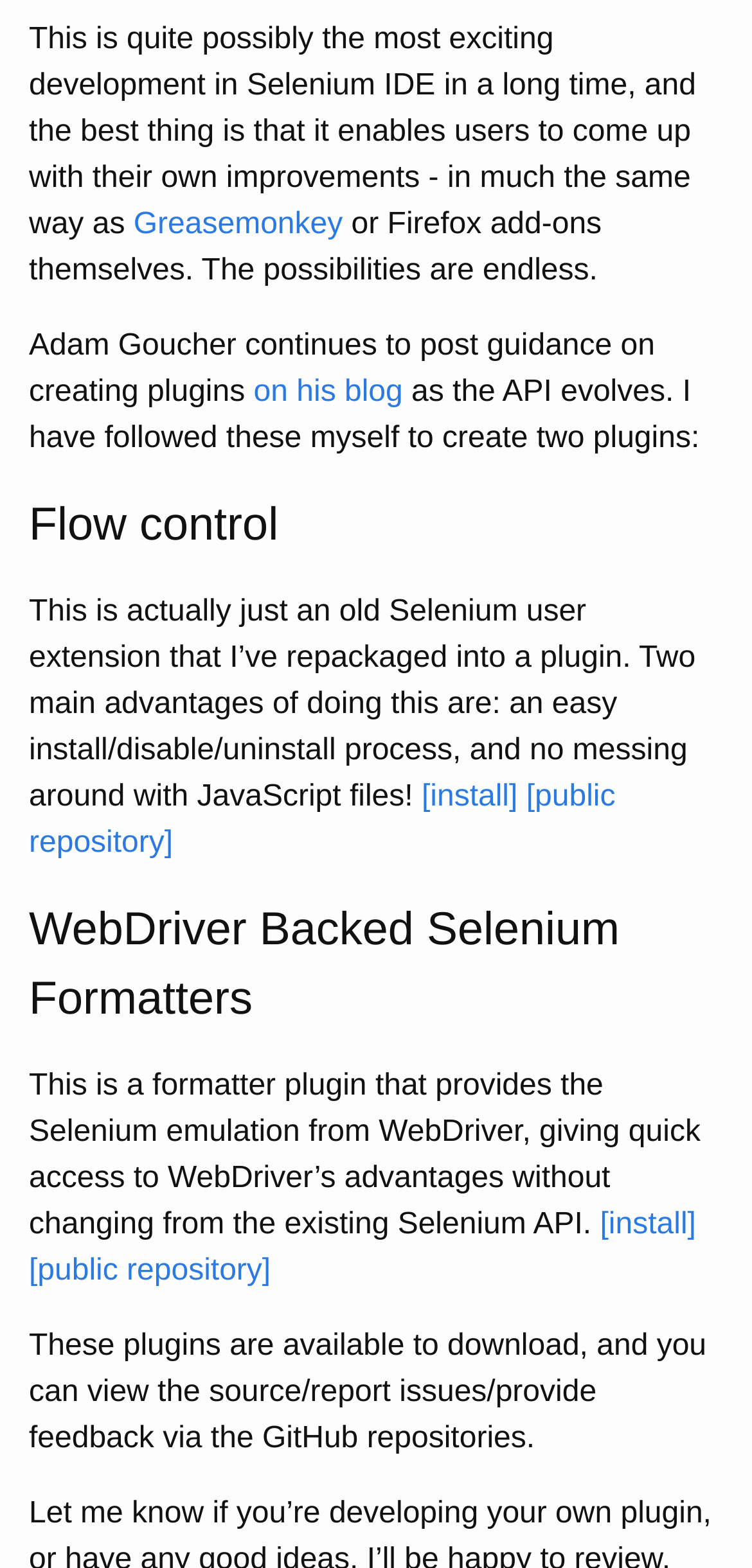Determine the bounding box for the UI element as described: "[install]". The coordinates should be represented as four float numbers between 0 and 1, formatted as [left, top, right, bottom].

[0.798, 0.771, 0.926, 0.791]